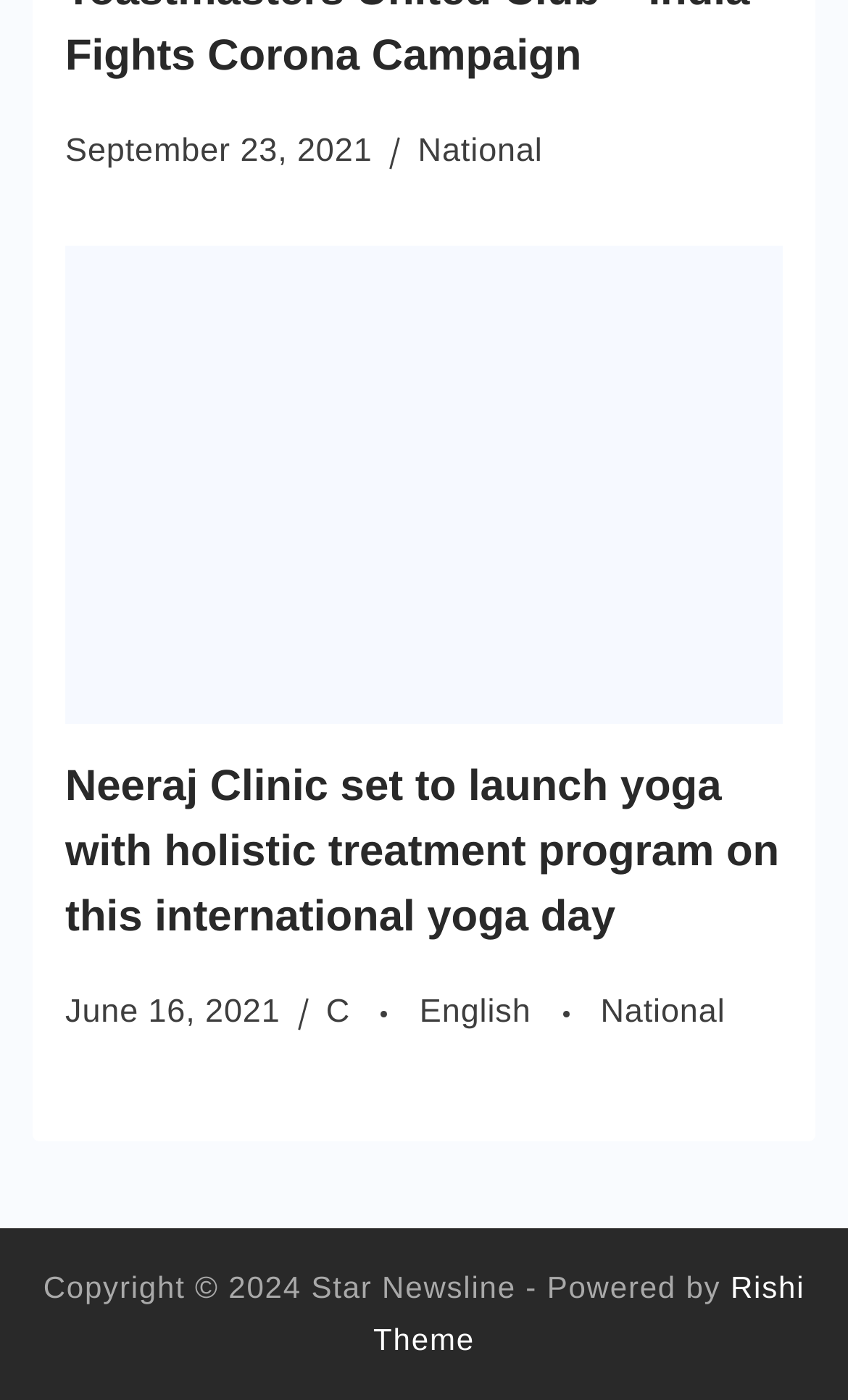Using the provided element description, identify the bounding box coordinates as (top-left x, top-left y, bottom-right x, bottom-right y). Ensure all values are between 0 and 1. Description: C

[0.384, 0.71, 0.483, 0.737]